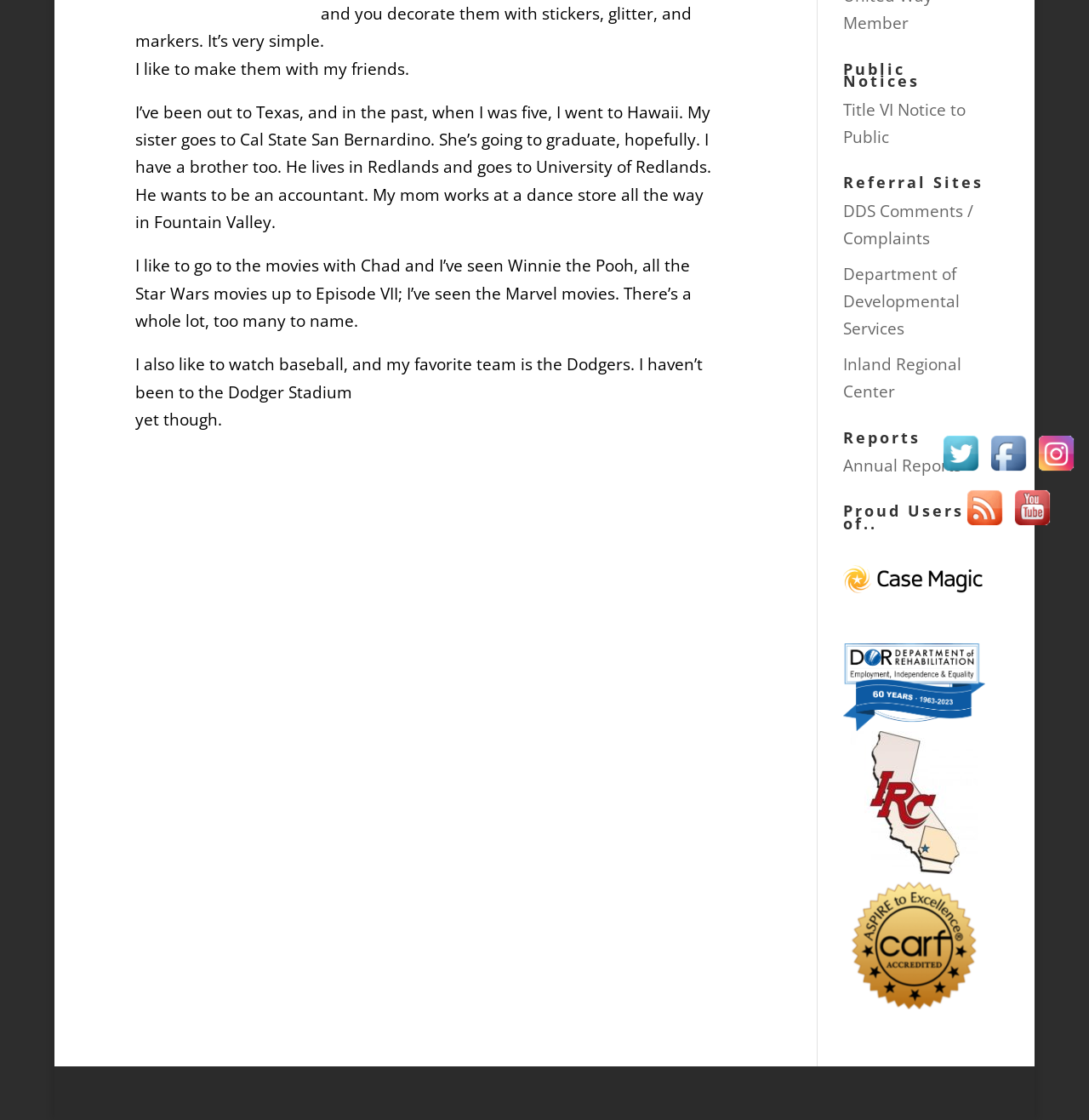For the given element description Annual Reports, determine the bounding box coordinates of the UI element. The coordinates should follow the format (top-left x, top-left y, bottom-right x, bottom-right y) and be within the range of 0 to 1.

[0.775, 0.406, 0.883, 0.426]